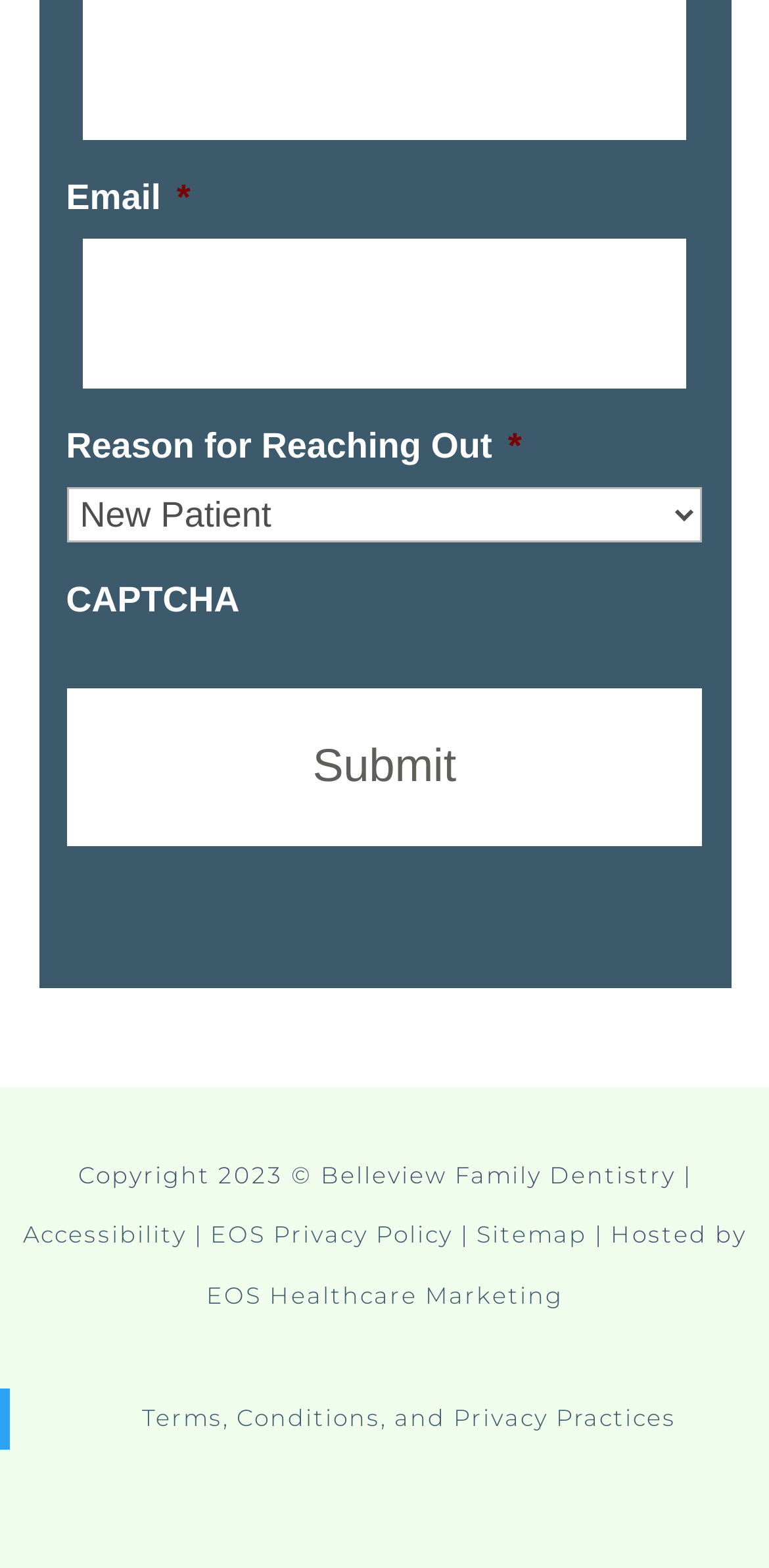Please indicate the bounding box coordinates of the element's region to be clicked to achieve the instruction: "Read terms and conditions". Provide the coordinates as four float numbers between 0 and 1, i.e., [left, top, right, bottom].

[0.185, 0.896, 0.879, 0.913]